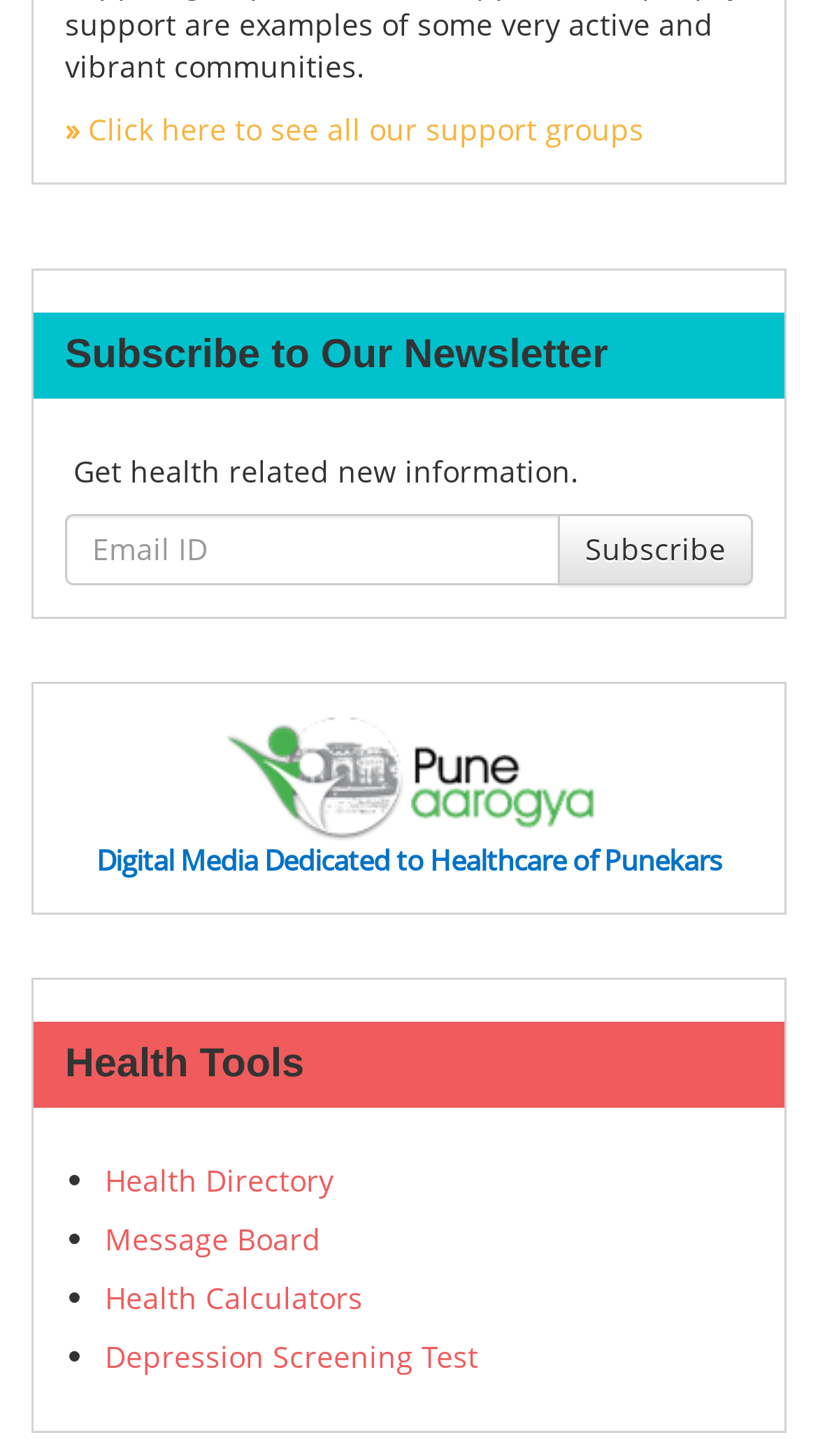What is the purpose of the textbox?
Craft a detailed and extensive response to the question.

The textbox is located next to the 'Subscribe' button, and it has a label 'Email ID', which suggests that it is used to input an email address to subscribe to a newsletter or some other service.